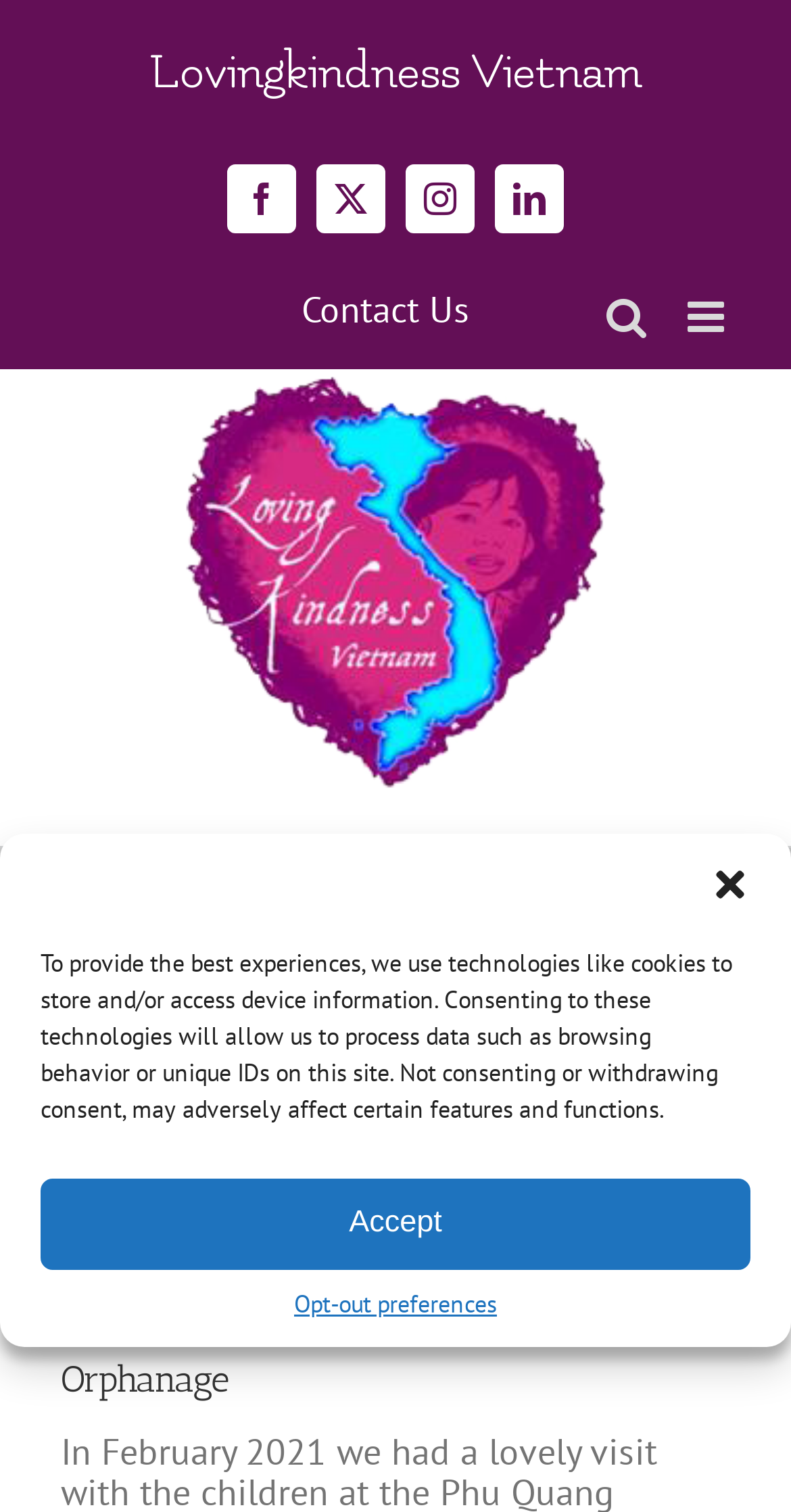Utilize the information from the image to answer the question in detail:
What is the logo of the organization?

The logo of the organization can be found at the top of the webpage, where it is displayed as an image with the text 'Lovingkindness Vietnam' next to it. The logo is a visual representation of the organization's brand identity.